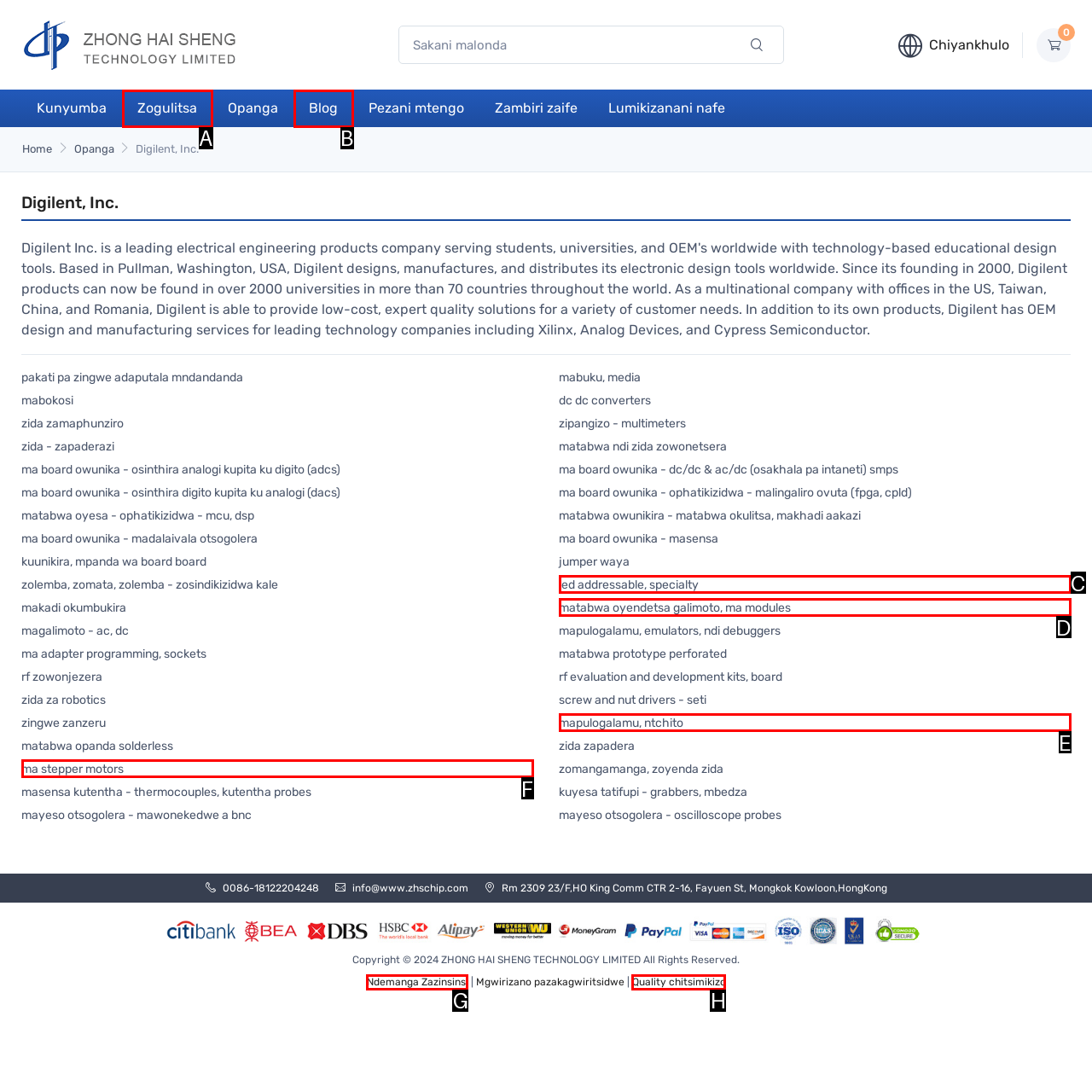Which UI element matches this description: Newspaperly WordPress Theme?
Reply with the letter of the correct option directly.

None